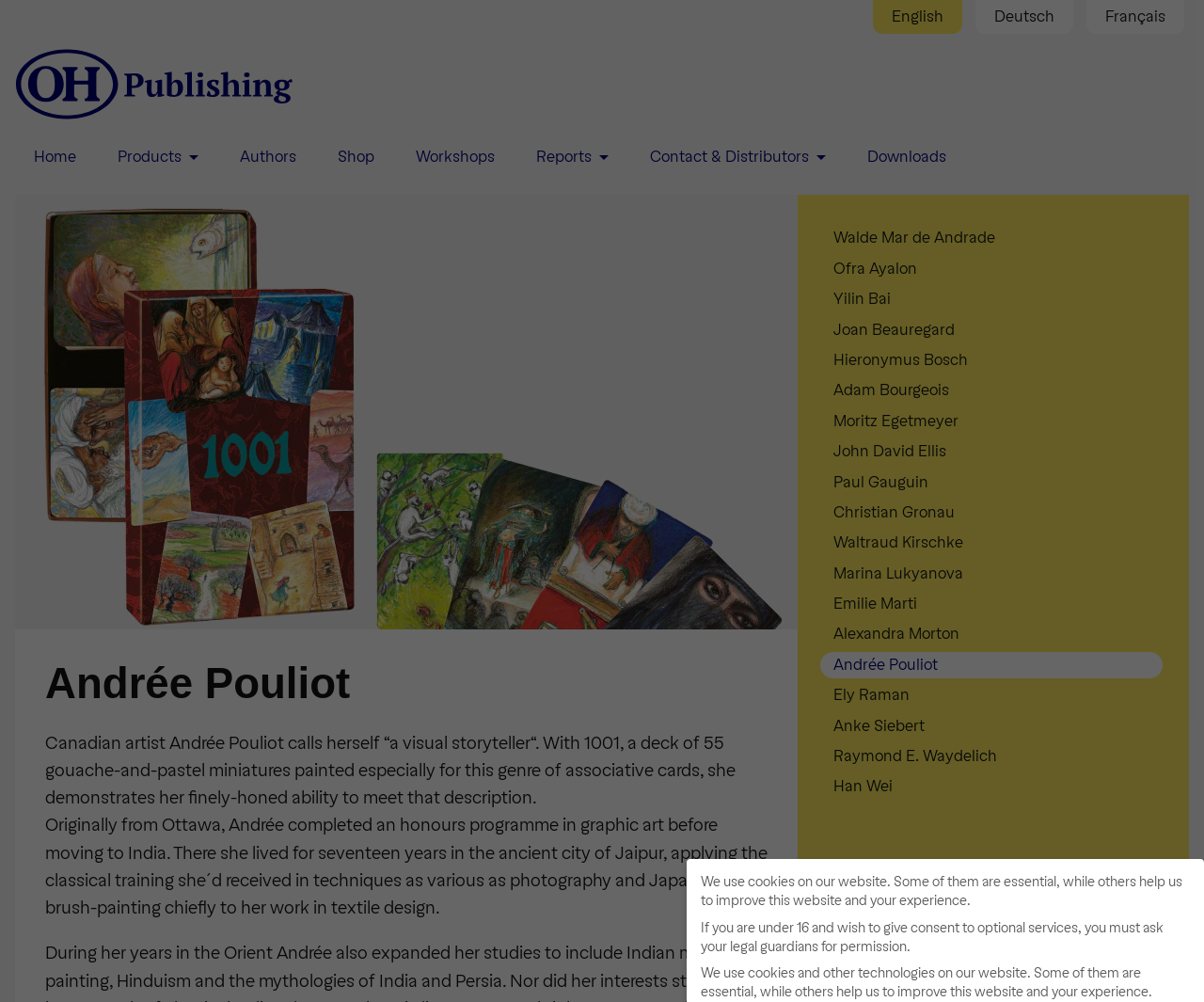By analyzing the image, answer the following question with a detailed response: What is the name of the artist featured on this webpage?

The webpage has a heading element that says 'Andrée Pouliot' and a static text element that describes her as a Canadian artist who calls herself a 'visual storyteller'.